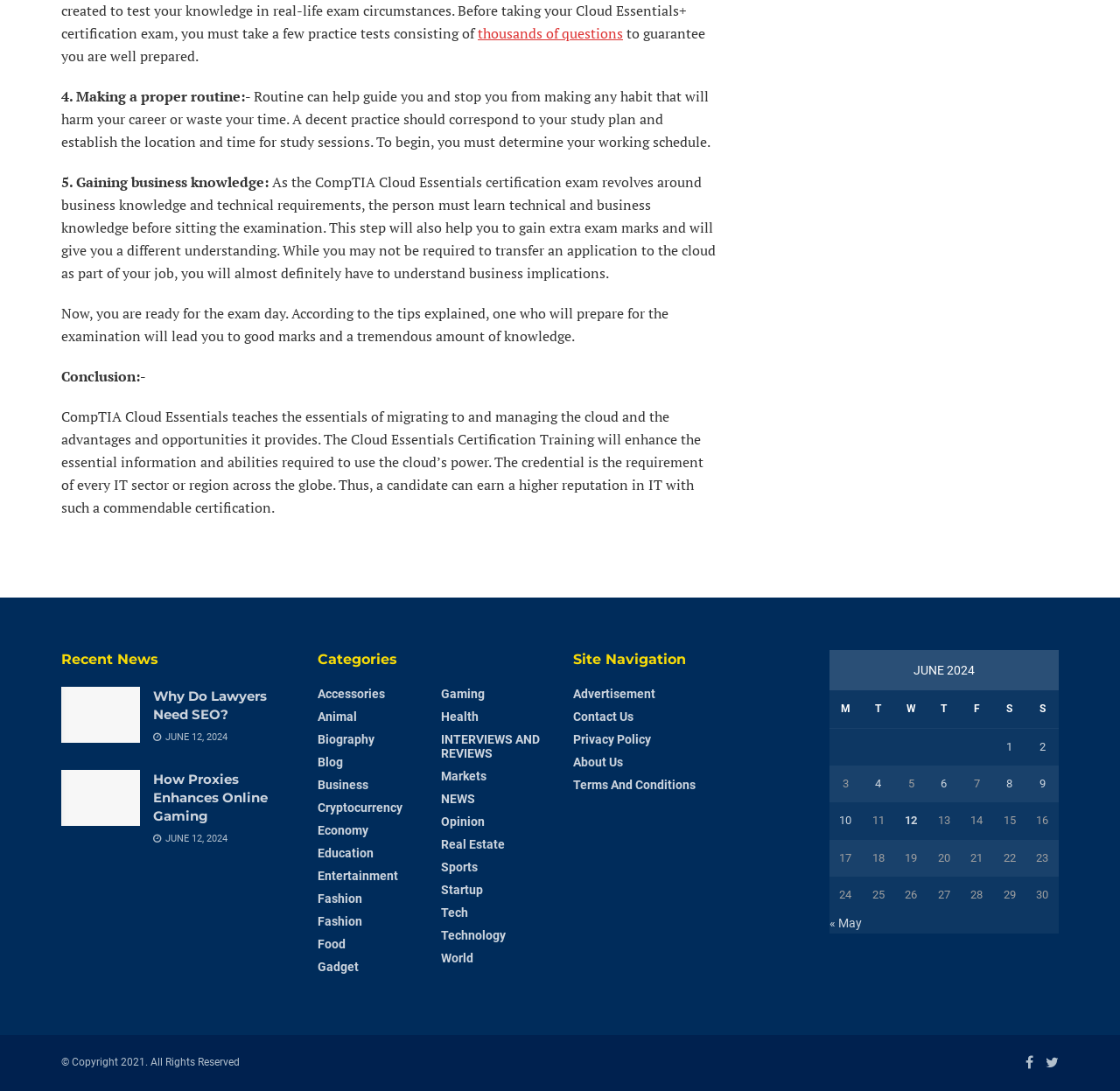What is the date of the posts published in the table?
Look at the image and provide a detailed response to the question.

The date of the posts published in the table is June 2024, as indicated by the caption 'JUNE 2024' above the table.